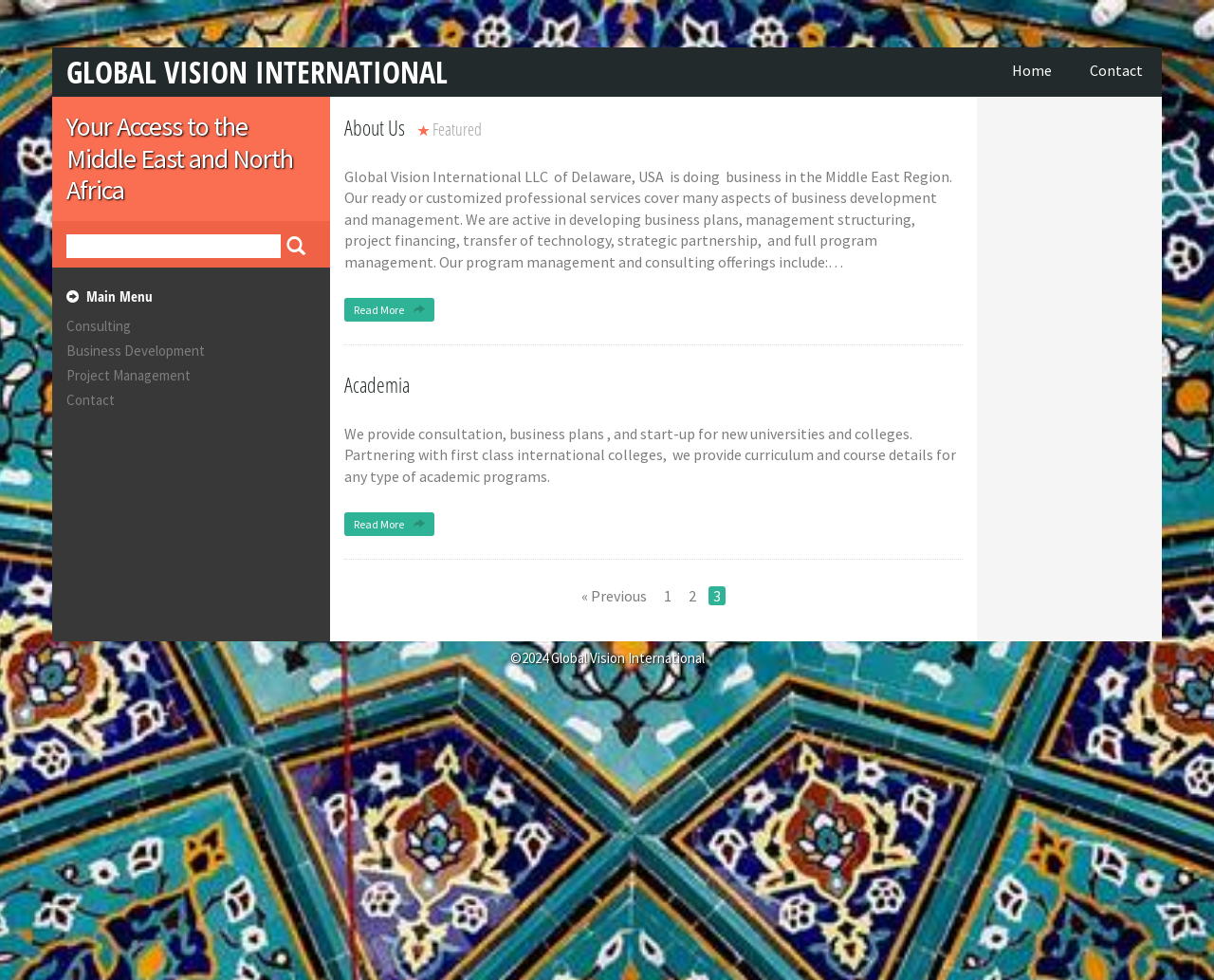Create a detailed summary of the webpage's content and design.

The webpage is about Global Vision International, a company that provides access to the Middle East and North Africa. At the top left, there is a link to the company's name, "GLOBAL VISION INTERNATIONAL". To the right of it, there are three links: "Home", "Contact", and a search box with a label "Search for:". 

Below the search box, there is a section with a heading "Main Menu" that contains four links: "Consulting", "Business Development", "Project Management", and "Contact". 

On the right side of the page, there is a section with a heading "About Us Featured" that contains a link to "About Us" and a paragraph of text describing the company's services, including business development, management, and project financing. There is also a "Read More" link below the text.

Below the "About Us" section, there is another section with a heading "Academia" that contains a link to "Academia" and a paragraph of text describing the company's services in providing consultation, business plans, and start-up for new universities and colleges. There is also a "Read More" link below the text.

At the bottom of the page, there are pagination links, including "« Previous", "1", "2", and so on. Finally, at the very bottom, there is a copyright notice that reads "©2024 Global Vision International".